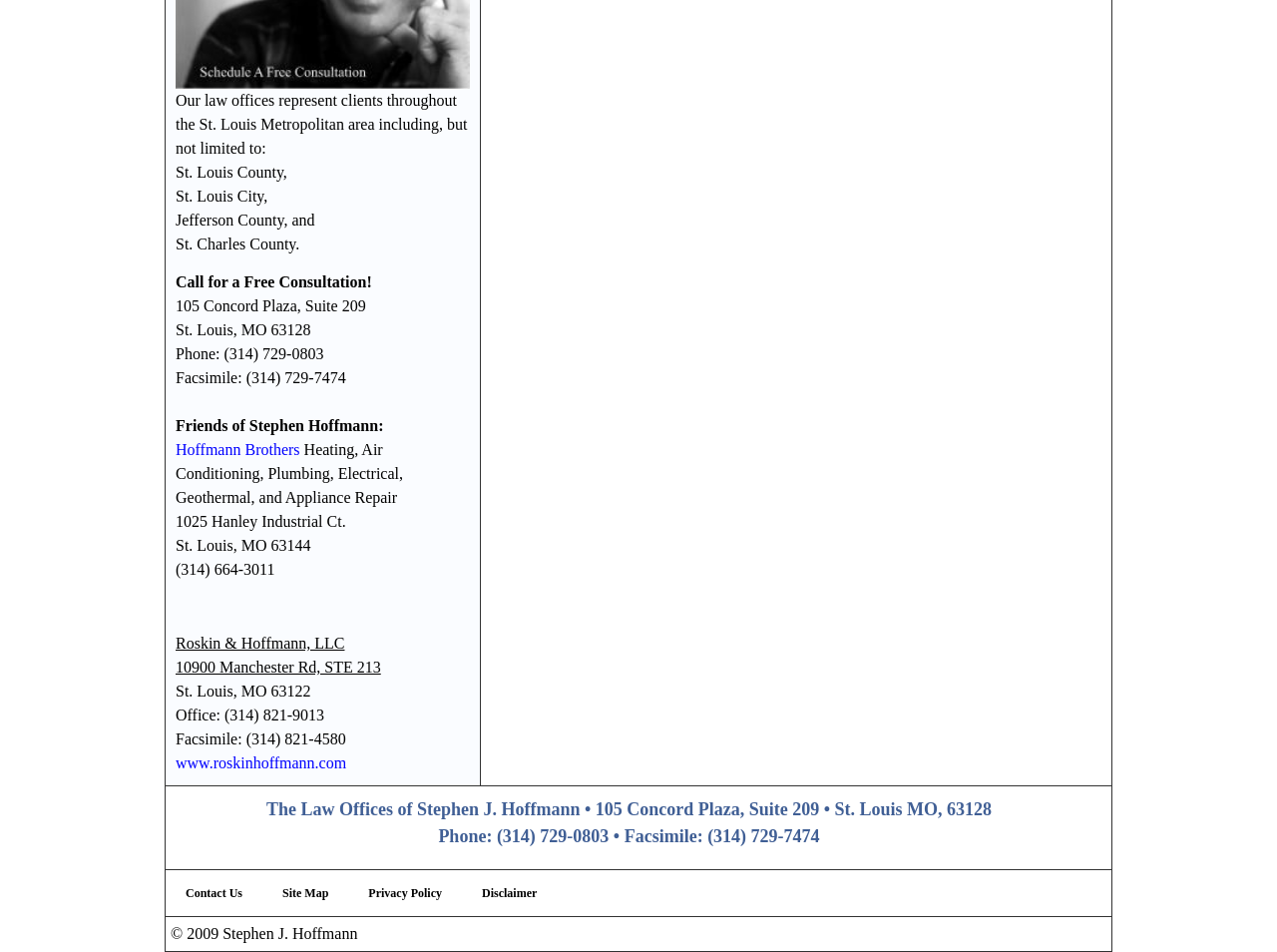Determine the bounding box coordinates of the UI element described below. Use the format (top-left x, top-left y, bottom-right x, bottom-right y) with floating point numbers between 0 and 1: Hoffmann Brothers

[0.138, 0.463, 0.235, 0.481]